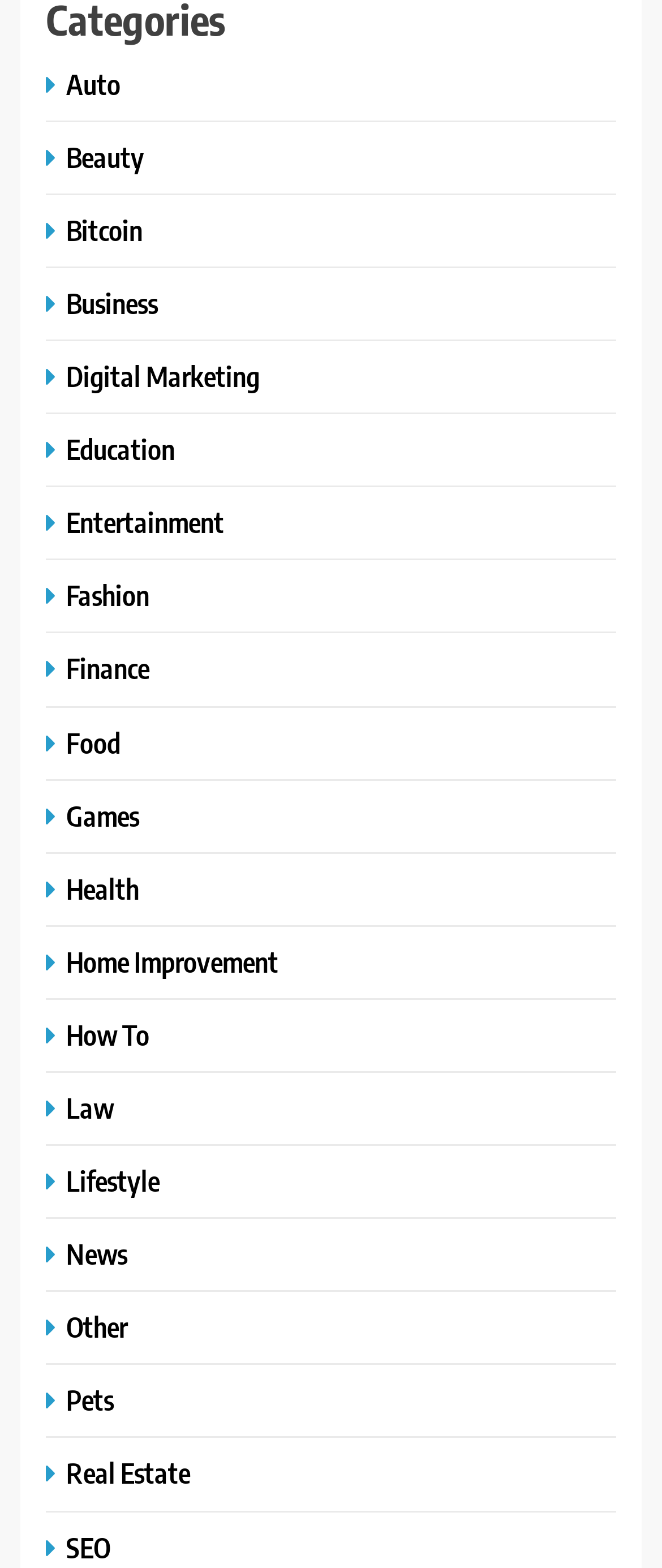Locate the bounding box of the UI element described in the following text: "Auto".

[0.069, 0.042, 0.195, 0.065]